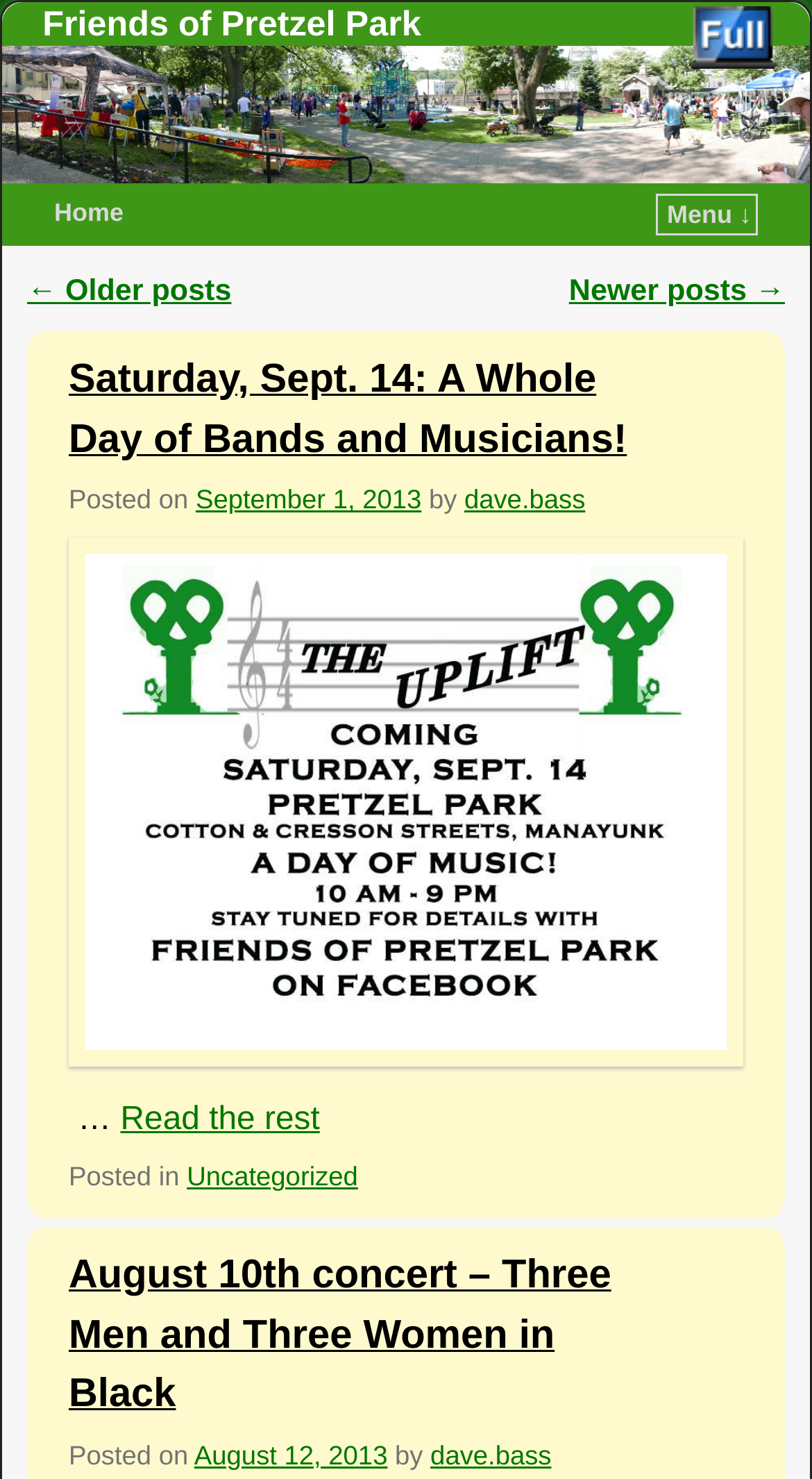Given the element description, predict the bounding box coordinates in the format (top-left x, top-left y, bottom-right x, bottom-right y), using floating point numbers between 0 and 1: title="Switch to standard web view."

[0.848, 0.004, 0.956, 0.046]